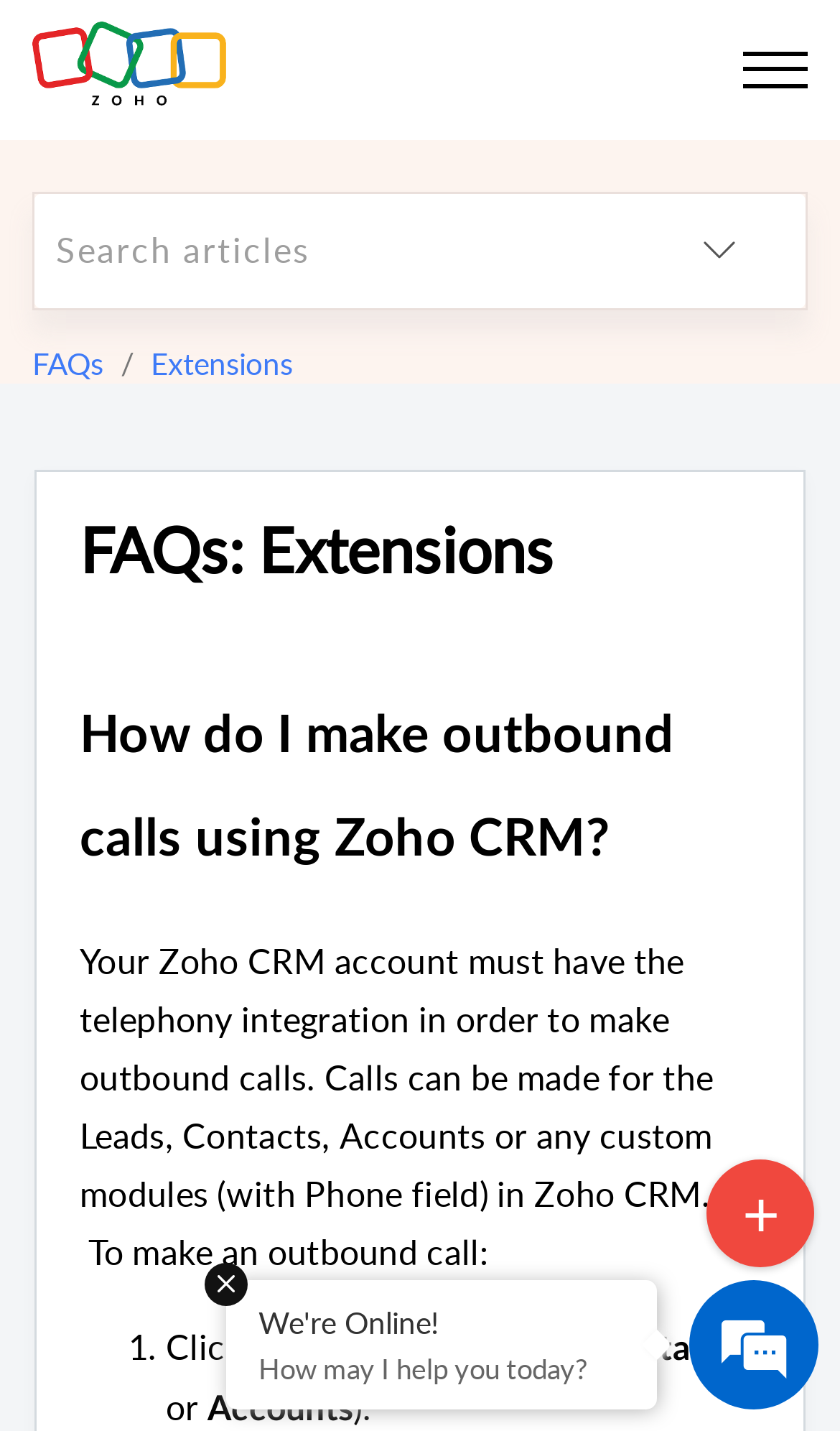What is required to make outbound calls in Zoho CRM?
Refer to the image and provide a one-word or short phrase answer.

Telephony integration